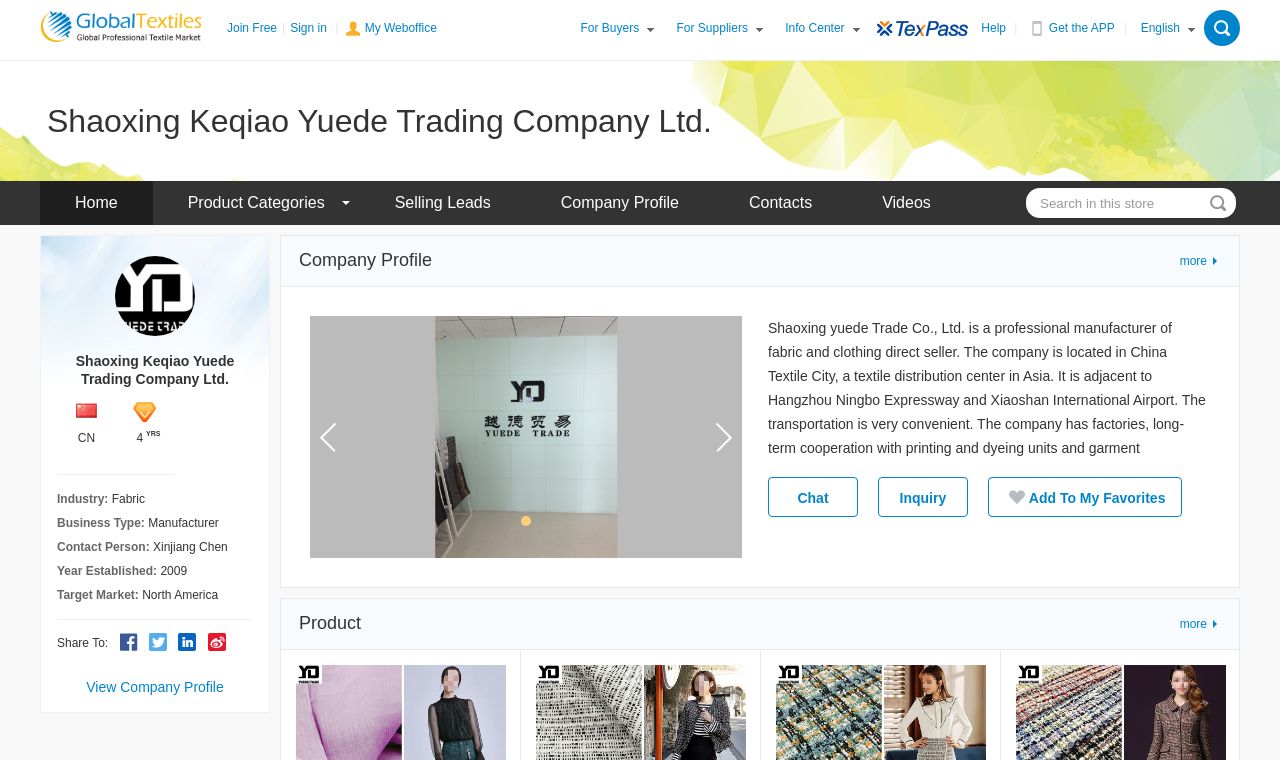Respond to the question below with a single word or phrase: What is the target market of the company?

North America